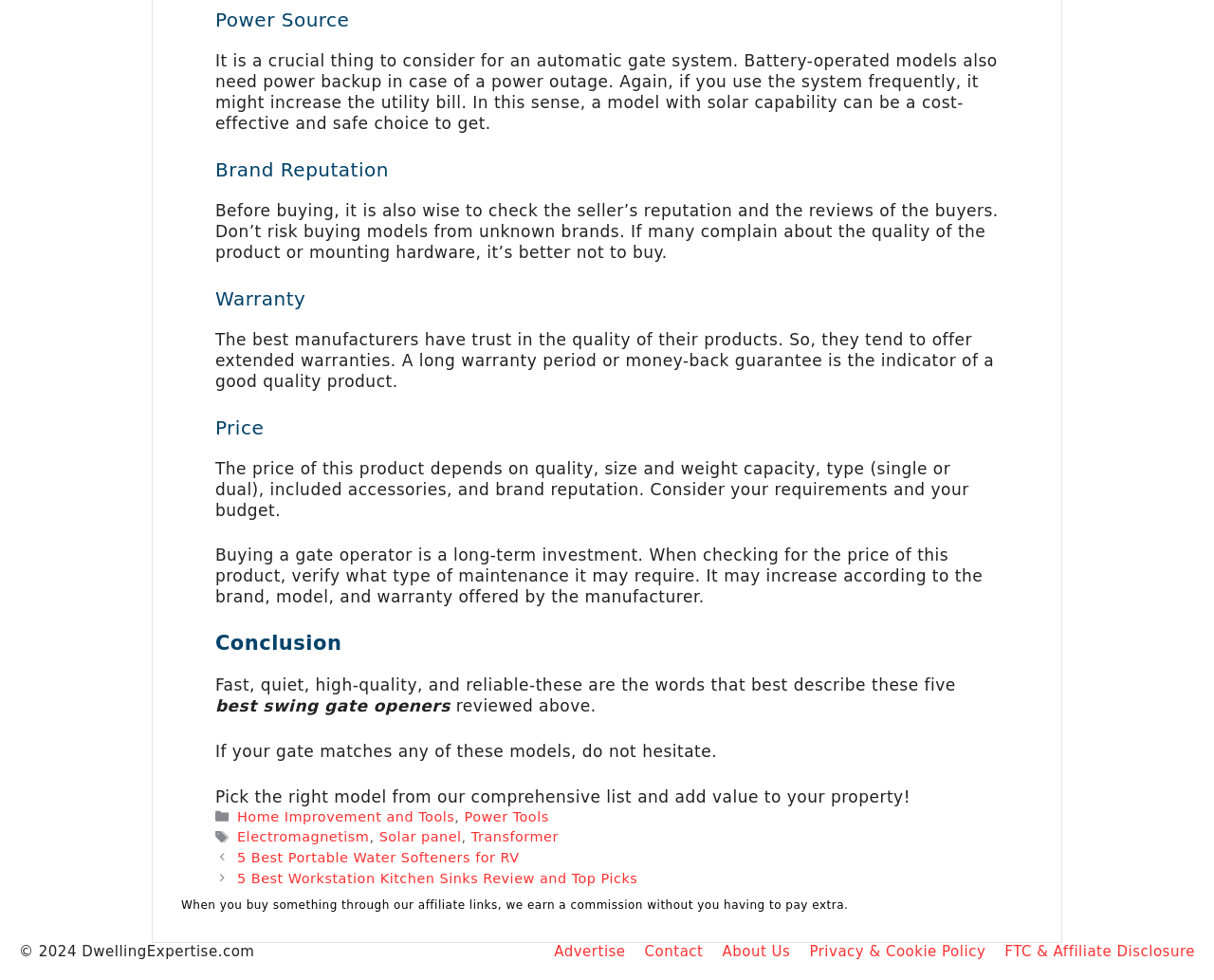What is the importance of power source in automatic gate systems?
We need a detailed and exhaustive answer to the question. Please elaborate.

The webpage highlights the significance of power source in automatic gate systems, stating that battery-operated models require power backup in case of a power outage, and solar capability can be a cost-effective and safe choice.